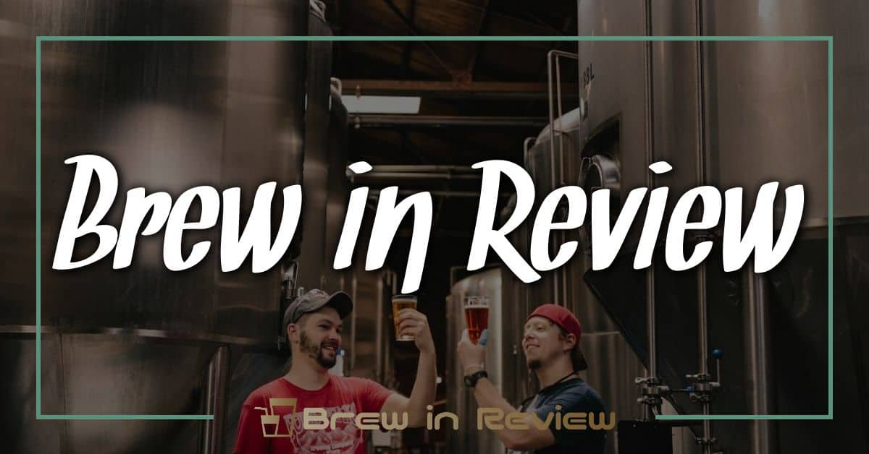What is the context of spirit production?
Answer the question in as much detail as possible.

The context of spirit production is West Virginia's rich tradition, which is reflected in the image and the description of the distilling culture, emphasizing camaraderie and appreciation for craft beverages.